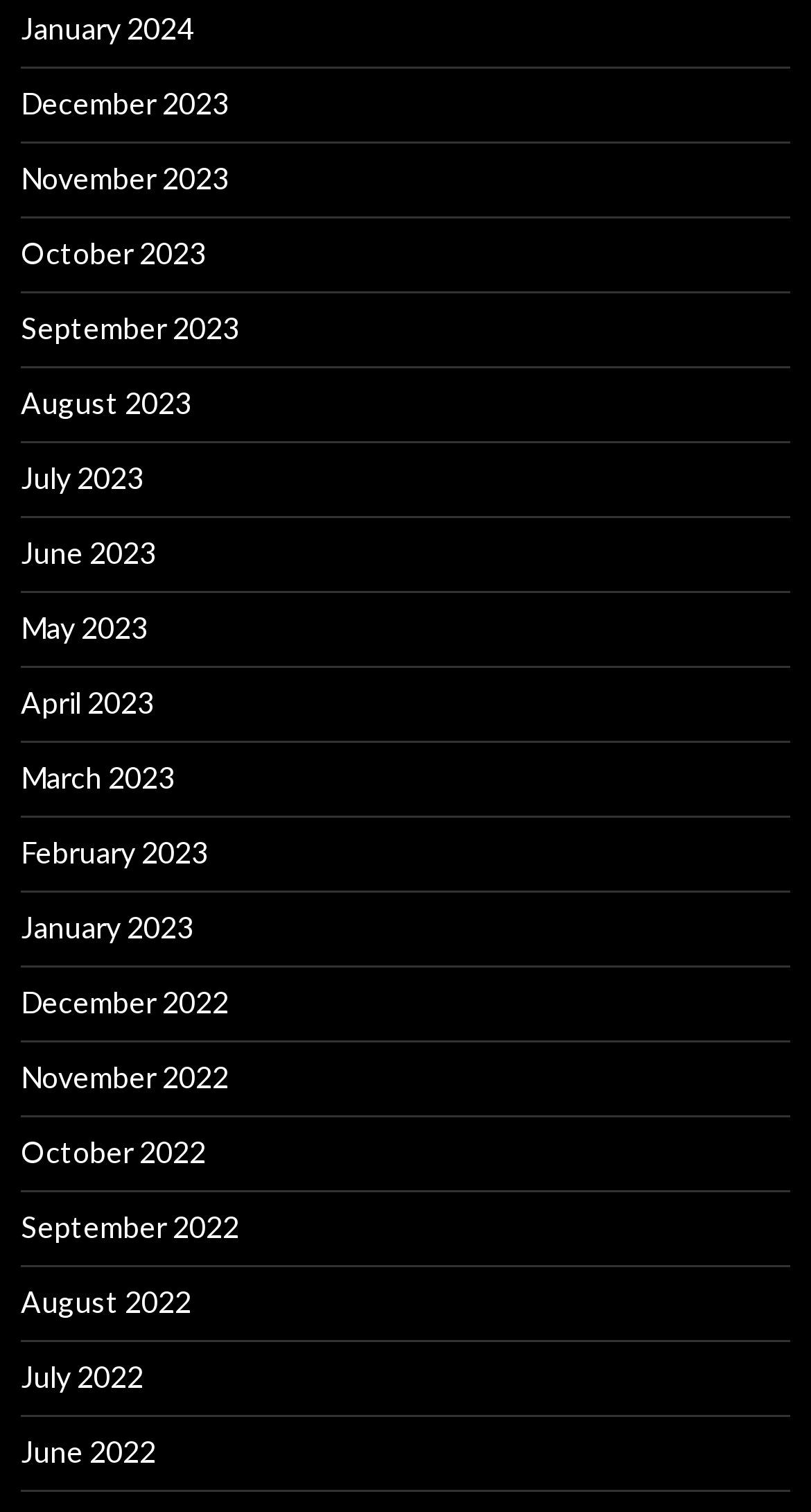Please use the details from the image to answer the following question comprehensively:
How many months are listed in 2023?

I counted the number of links with '2023' in their text and found that there are 12 months listed in 2023, from January 2023 to December 2023.